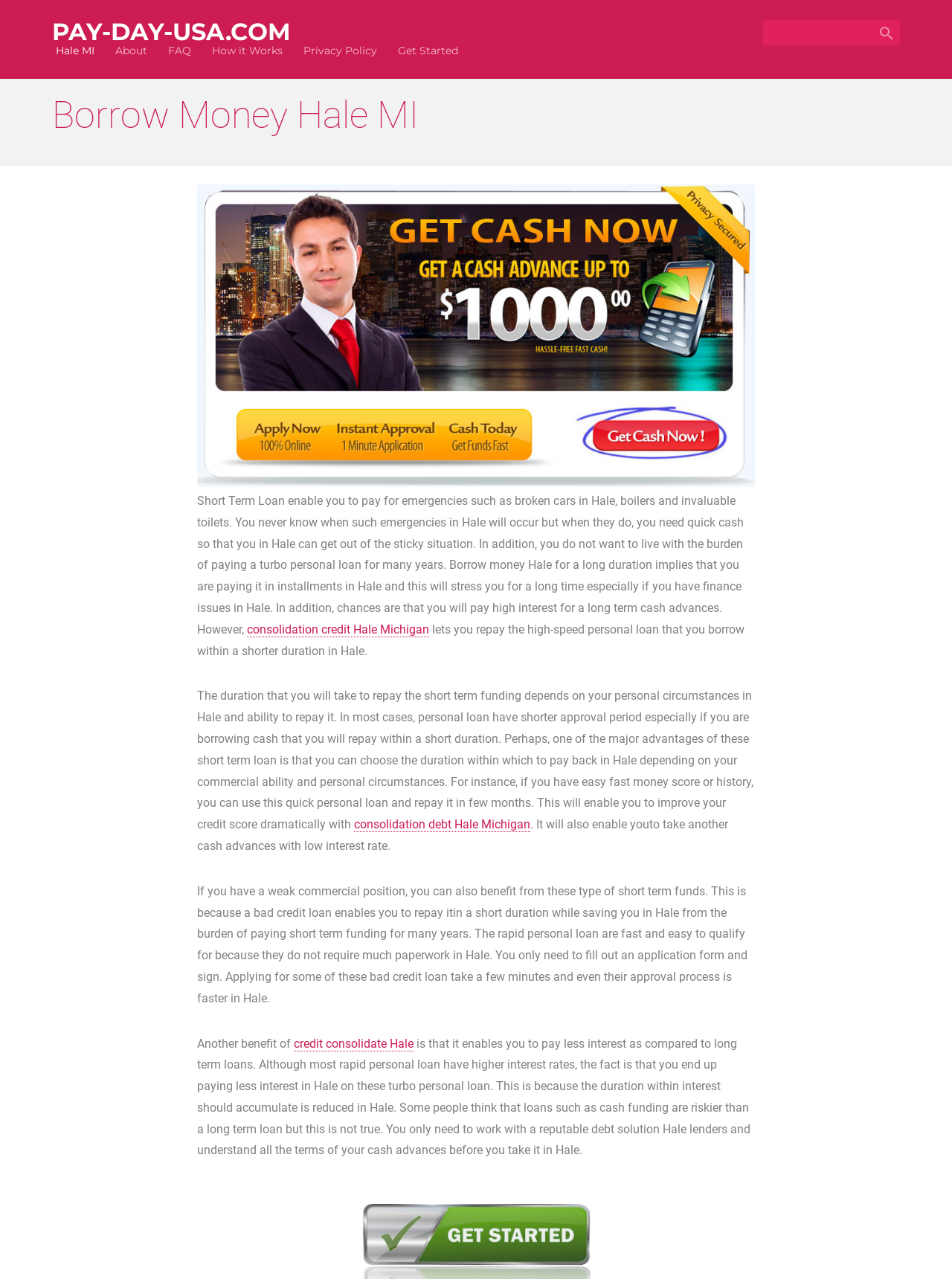Please specify the bounding box coordinates of the clickable region to carry out the following instruction: "Click on the 'About' link". The coordinates should be four float numbers between 0 and 1, in the format [left, top, right, bottom].

[0.121, 0.034, 0.155, 0.045]